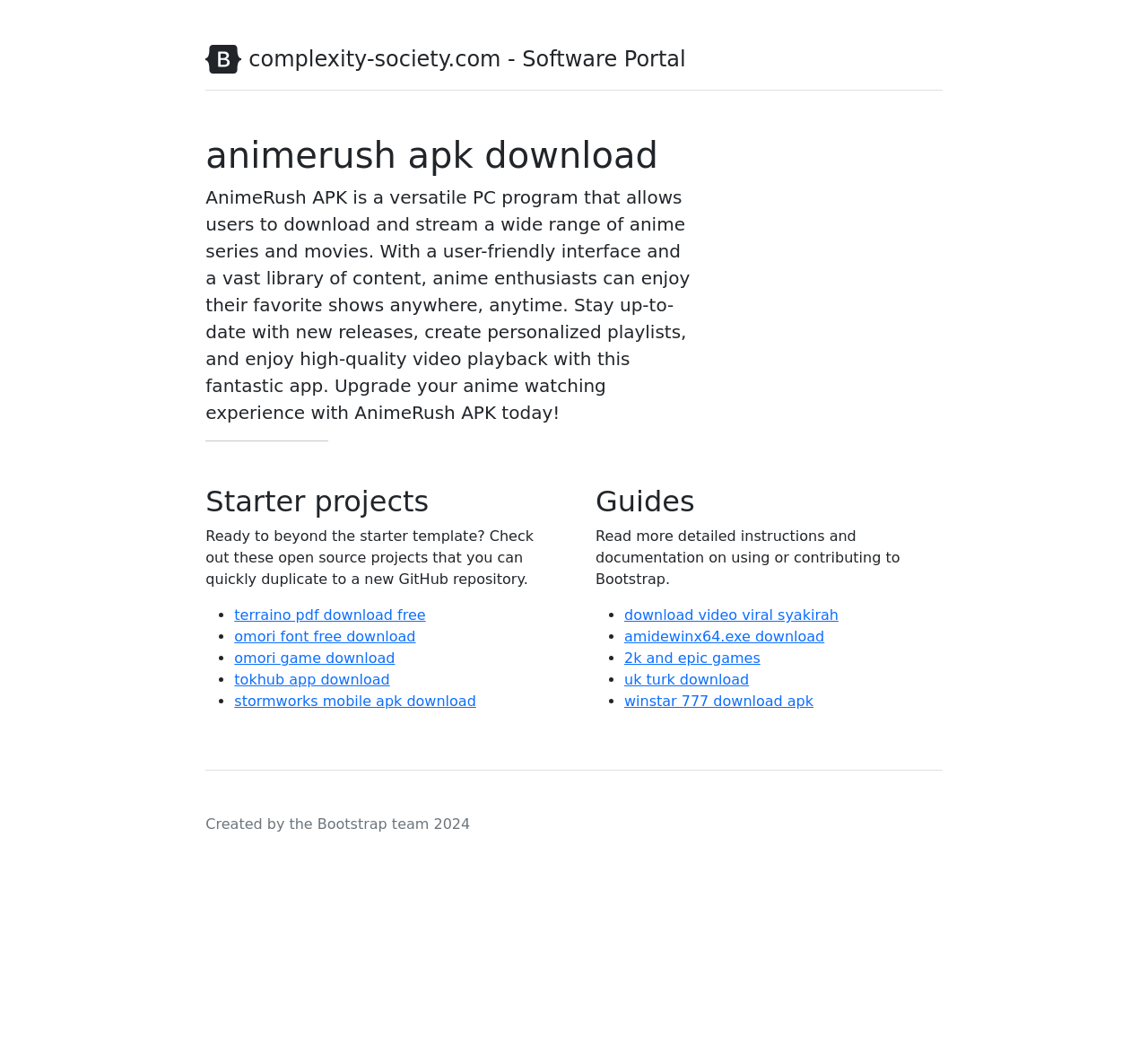Please locate the bounding box coordinates of the element that should be clicked to complete the given instruction: "Click the AnimeRush APK download link".

[0.179, 0.04, 0.597, 0.071]